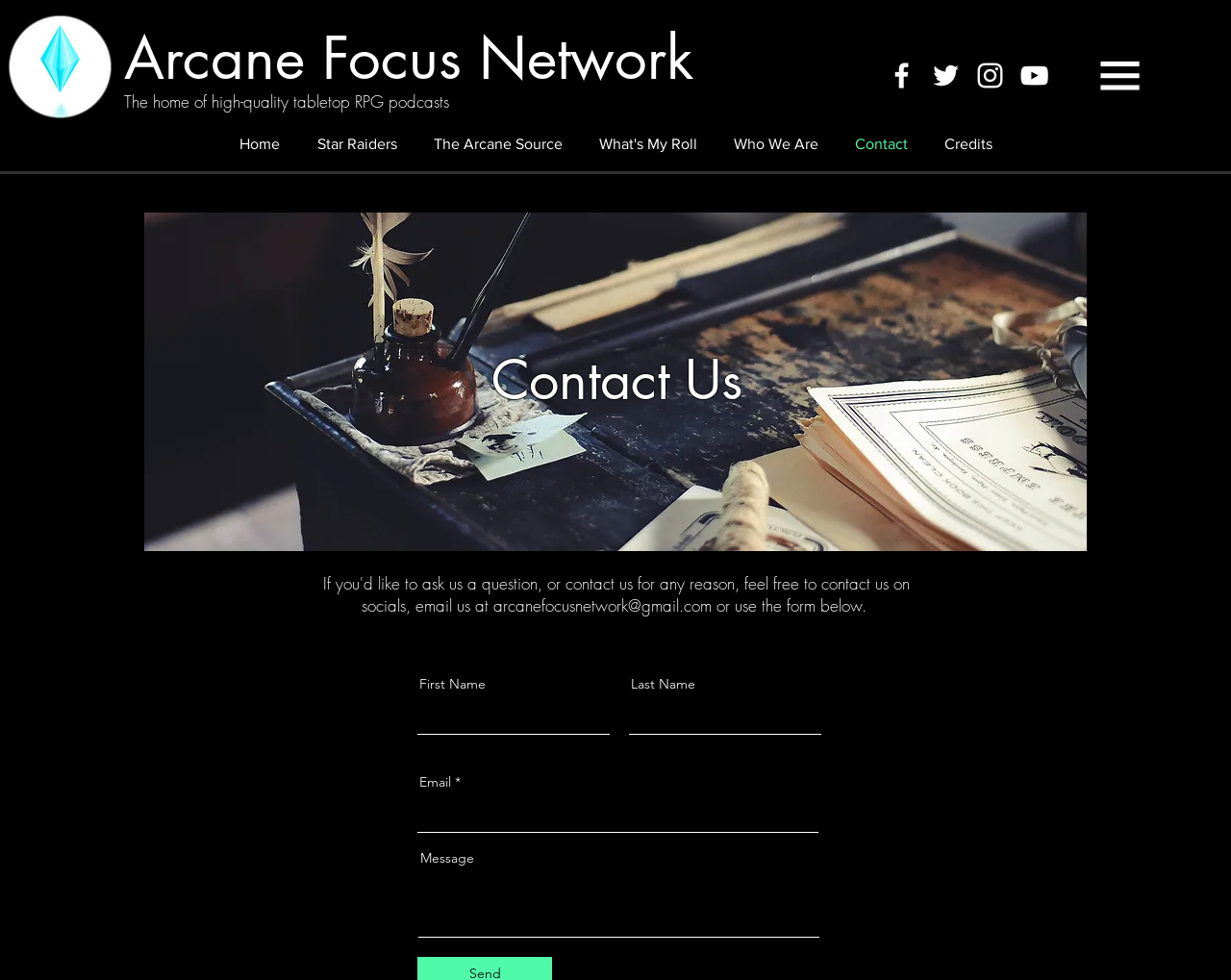Please identify the bounding box coordinates of the region to click in order to complete the task: "Click the Send button". The coordinates must be four float numbers between 0 and 1, specified as [left, top, right, bottom].

[0.876, 0.047, 0.943, 0.107]